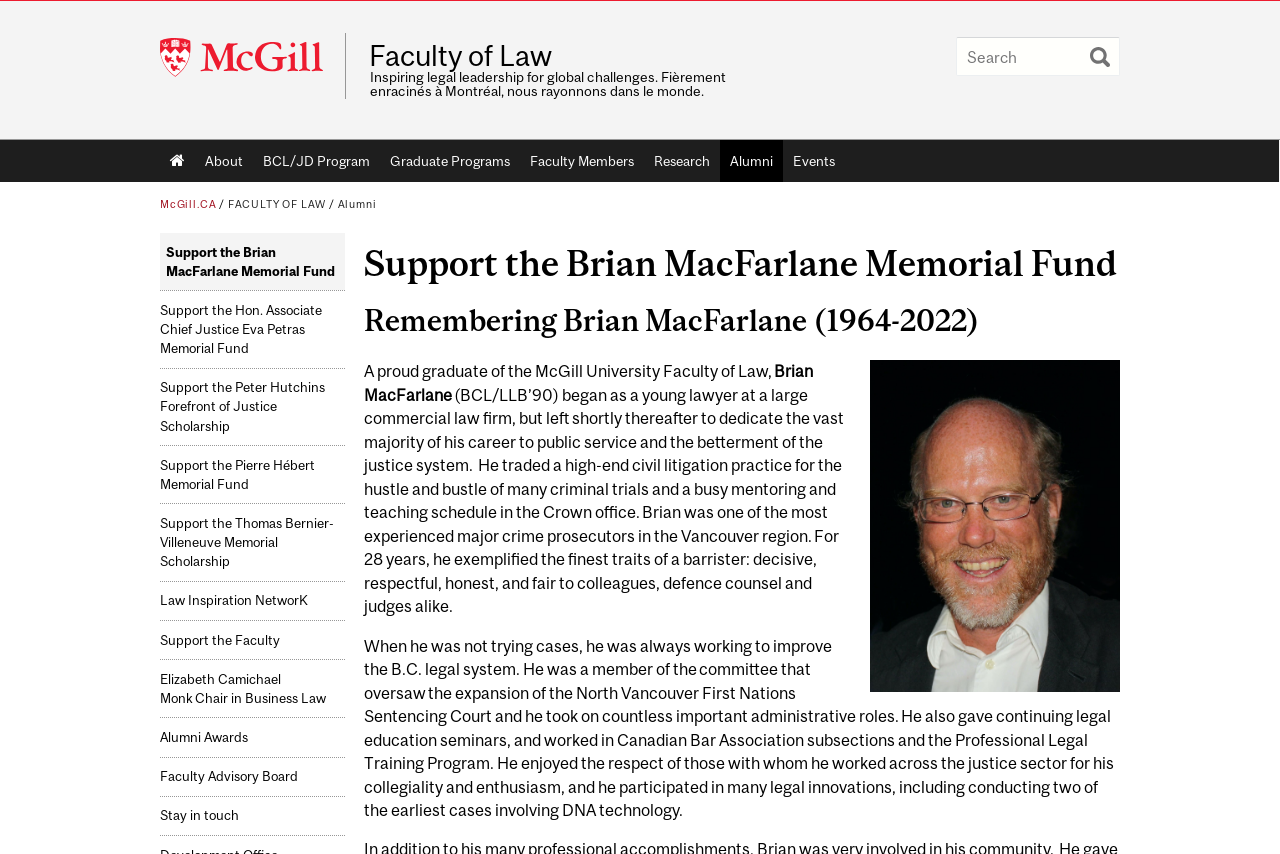Using the provided element description: "Alumni", determine the bounding box coordinates of the corresponding UI element in the screenshot.

[0.562, 0.164, 0.611, 0.213]